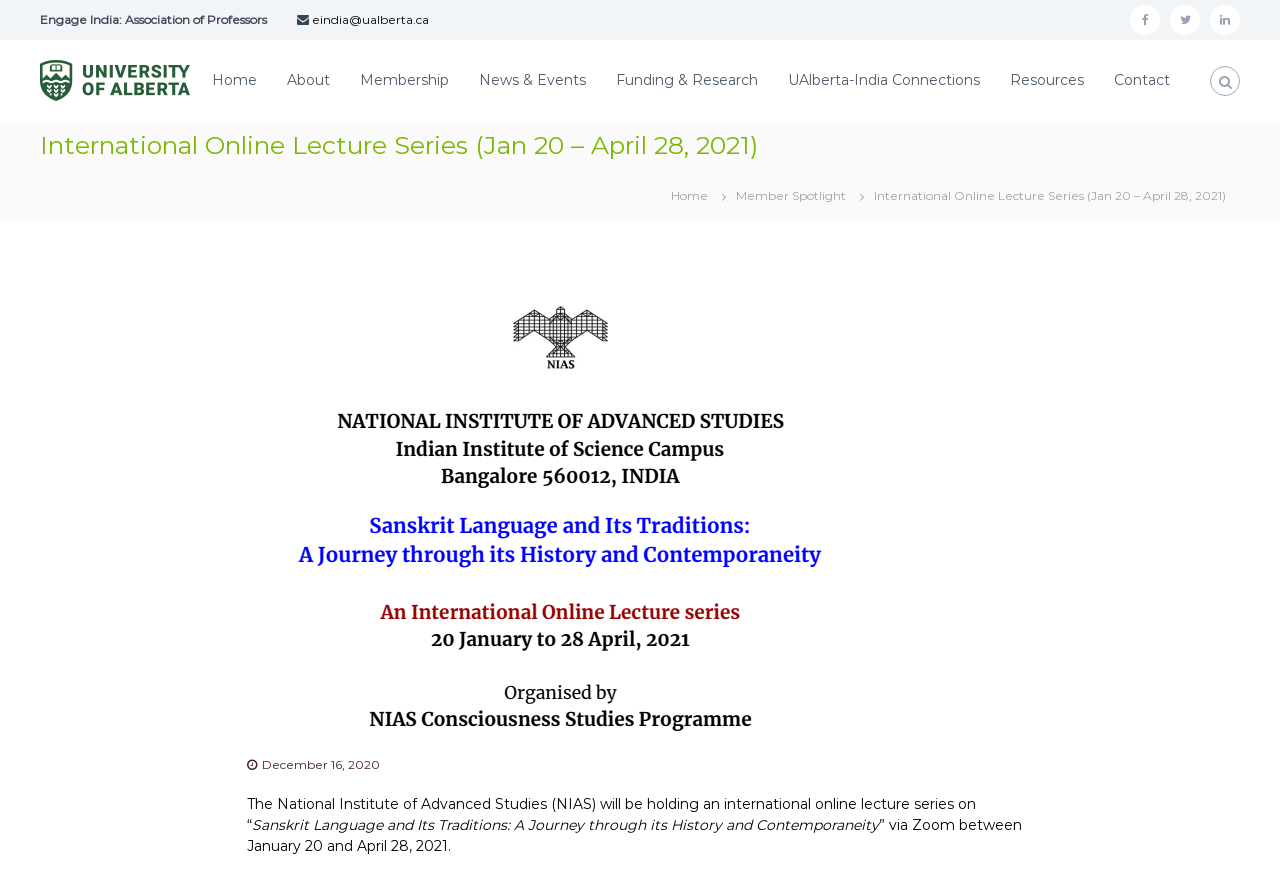Give a short answer to this question using one word or a phrase:
What is the name of the association?

Engage India: Association of Professors